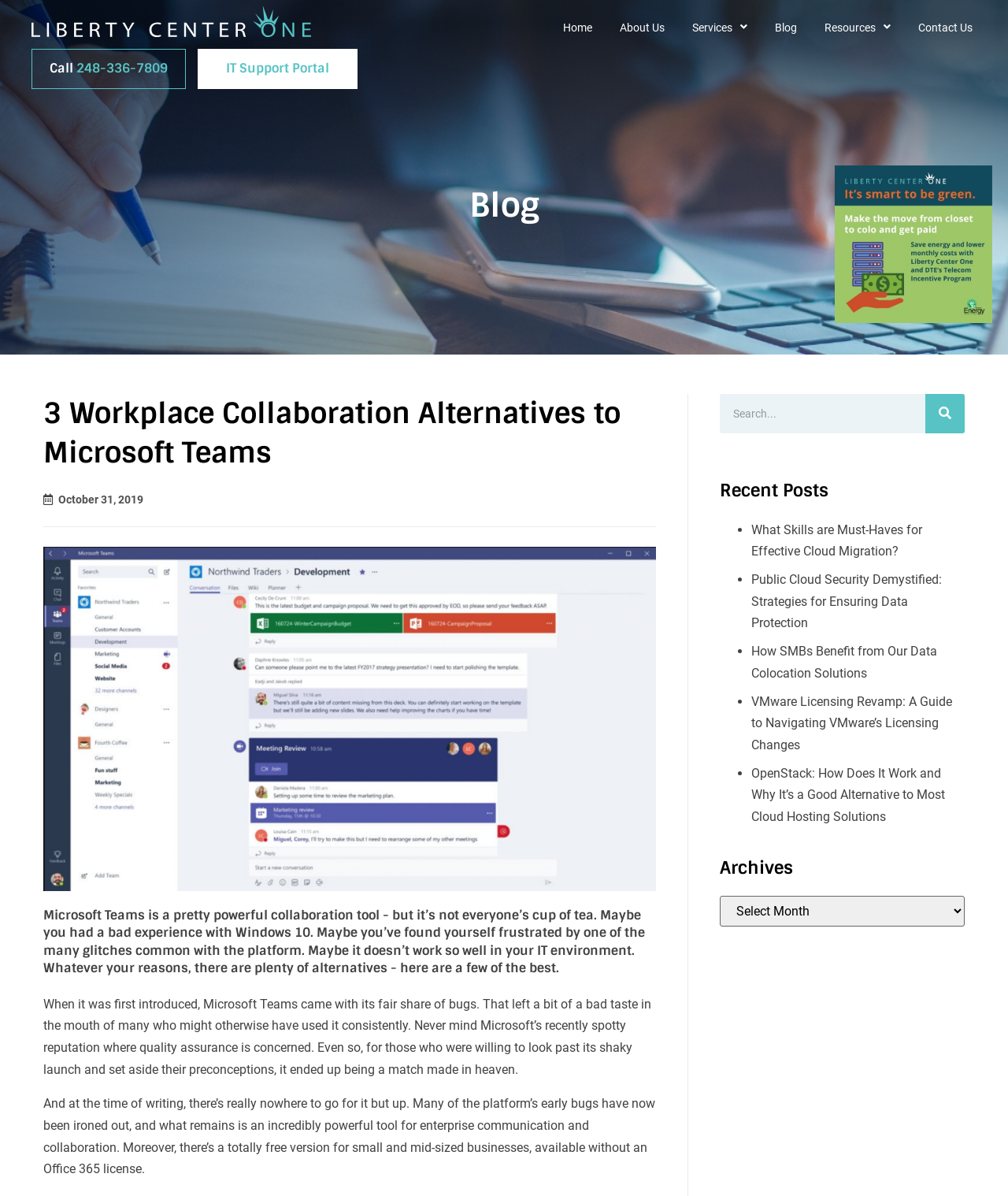Could you provide the bounding box coordinates for the portion of the screen to click to complete this instruction: "Click the 'Home' link"?

[0.555, 0.01, 0.591, 0.036]